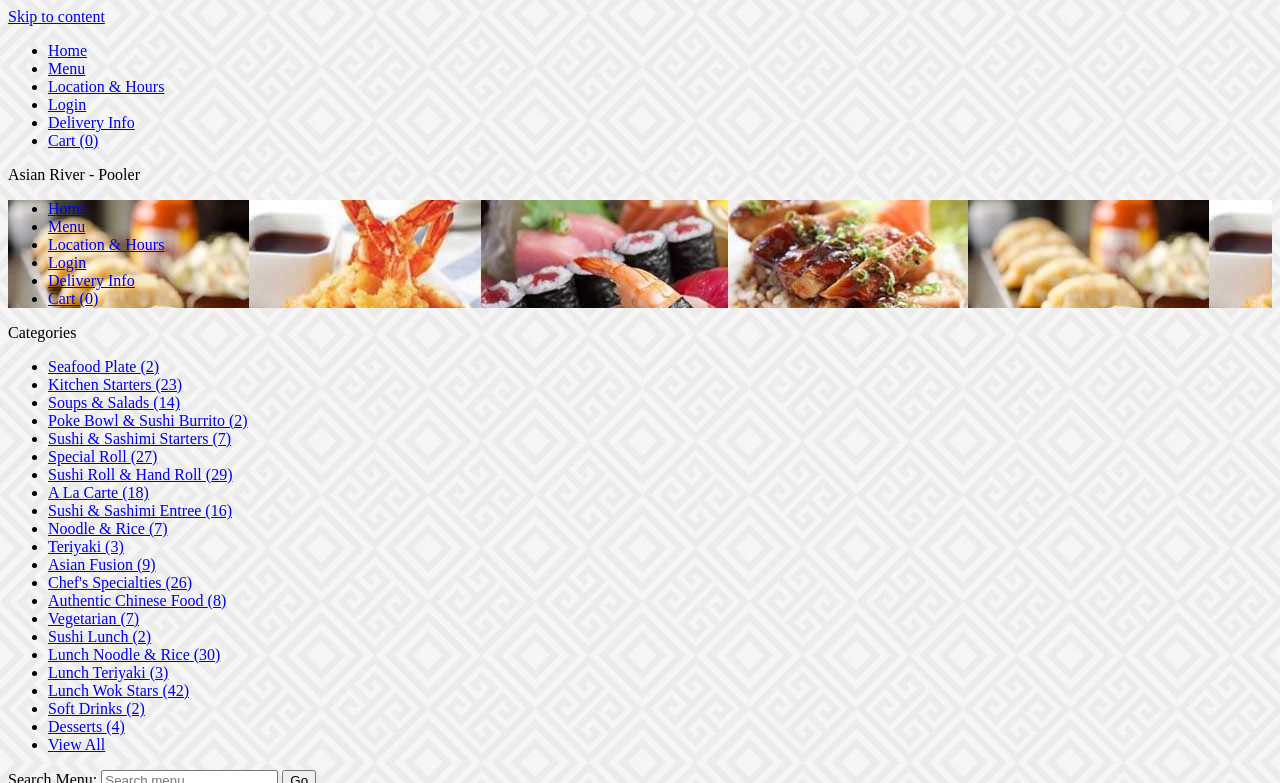Please provide a comprehensive answer to the question based on the screenshot: How many items are in the 'Kitchen Starters' category?

I found the 'Kitchen Starters' category in the list of categories and saw that it has 23 items, indicated by the '(23)' next to the category name.